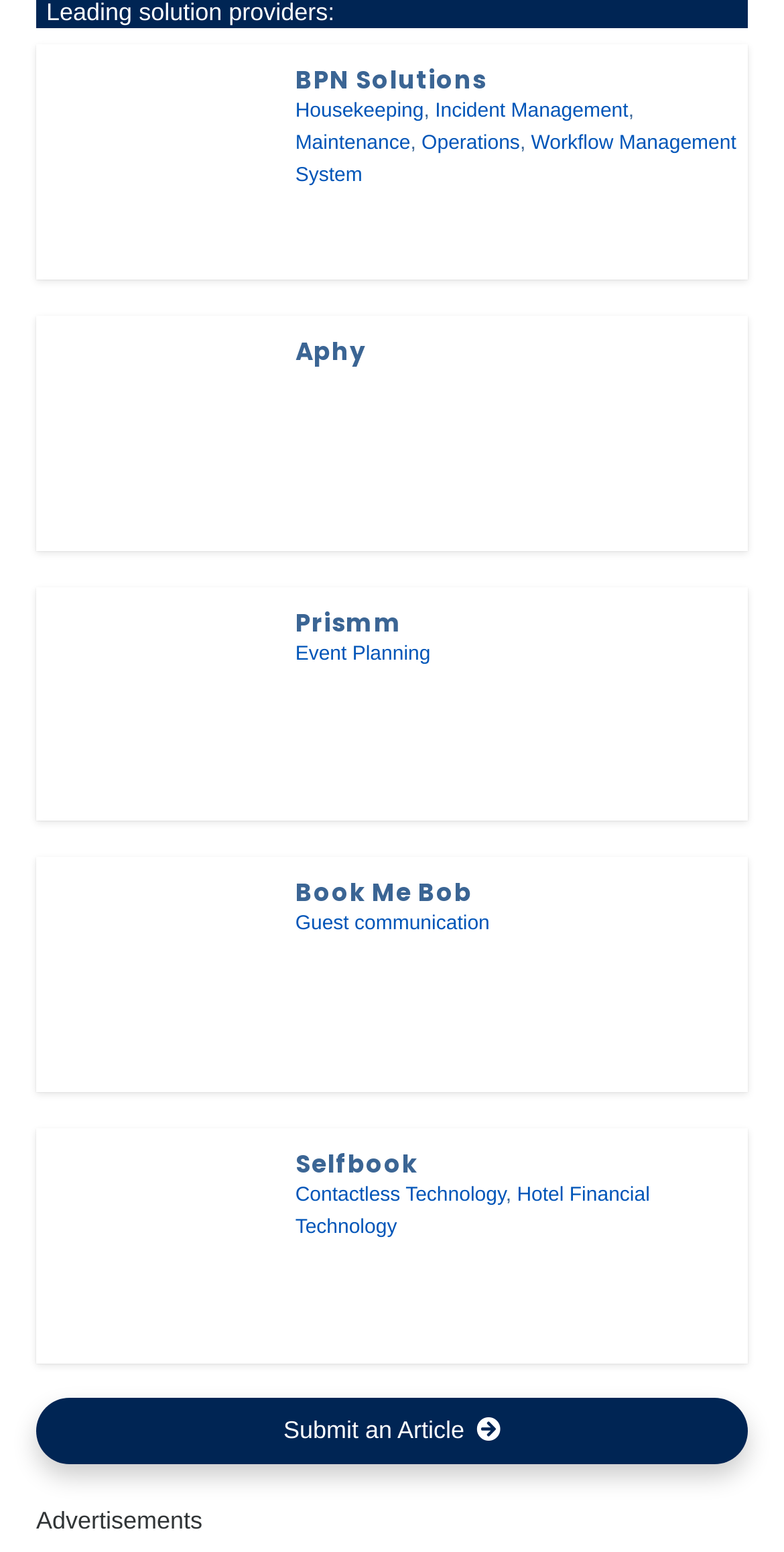Given the description Operations, predict the bounding box coordinates of the UI element. Ensure the coordinates are in the format (top-left x, top-left y, bottom-right x, bottom-right y) and all values are between 0 and 1.

[0.538, 0.085, 0.663, 0.1]